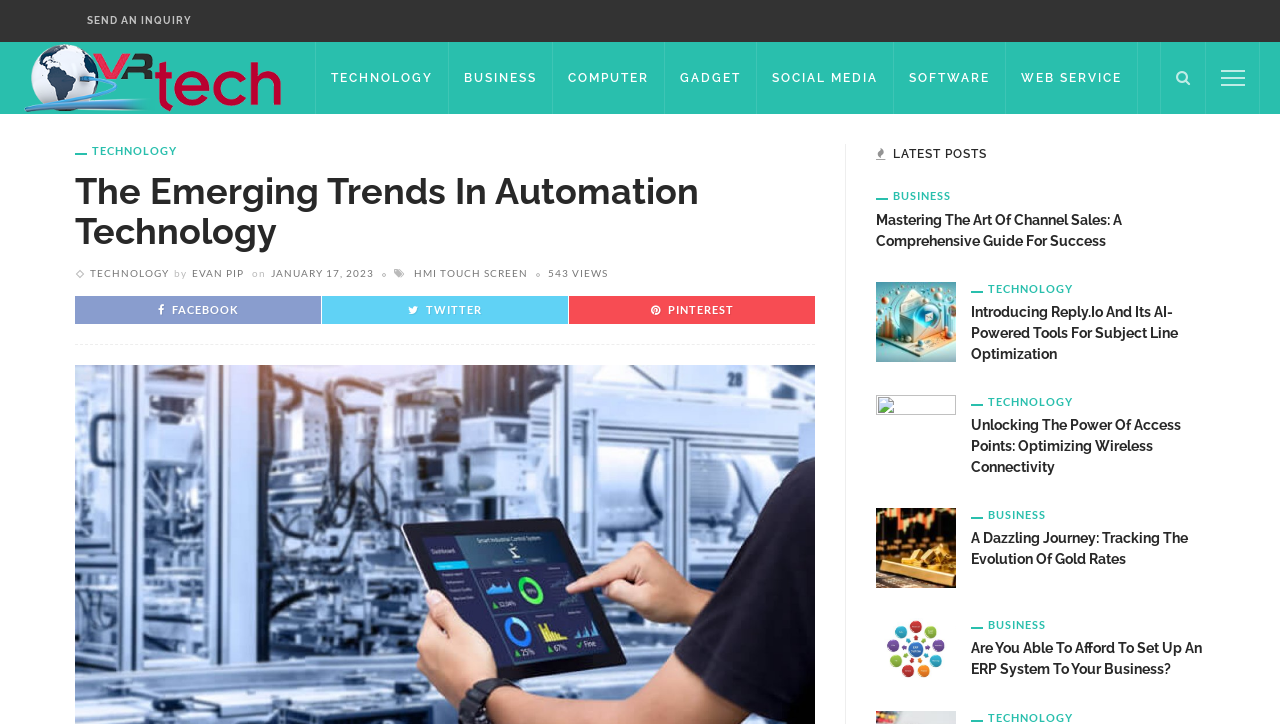Please find and give the text of the main heading on the webpage.

The Emerging Trends In Automation Technology